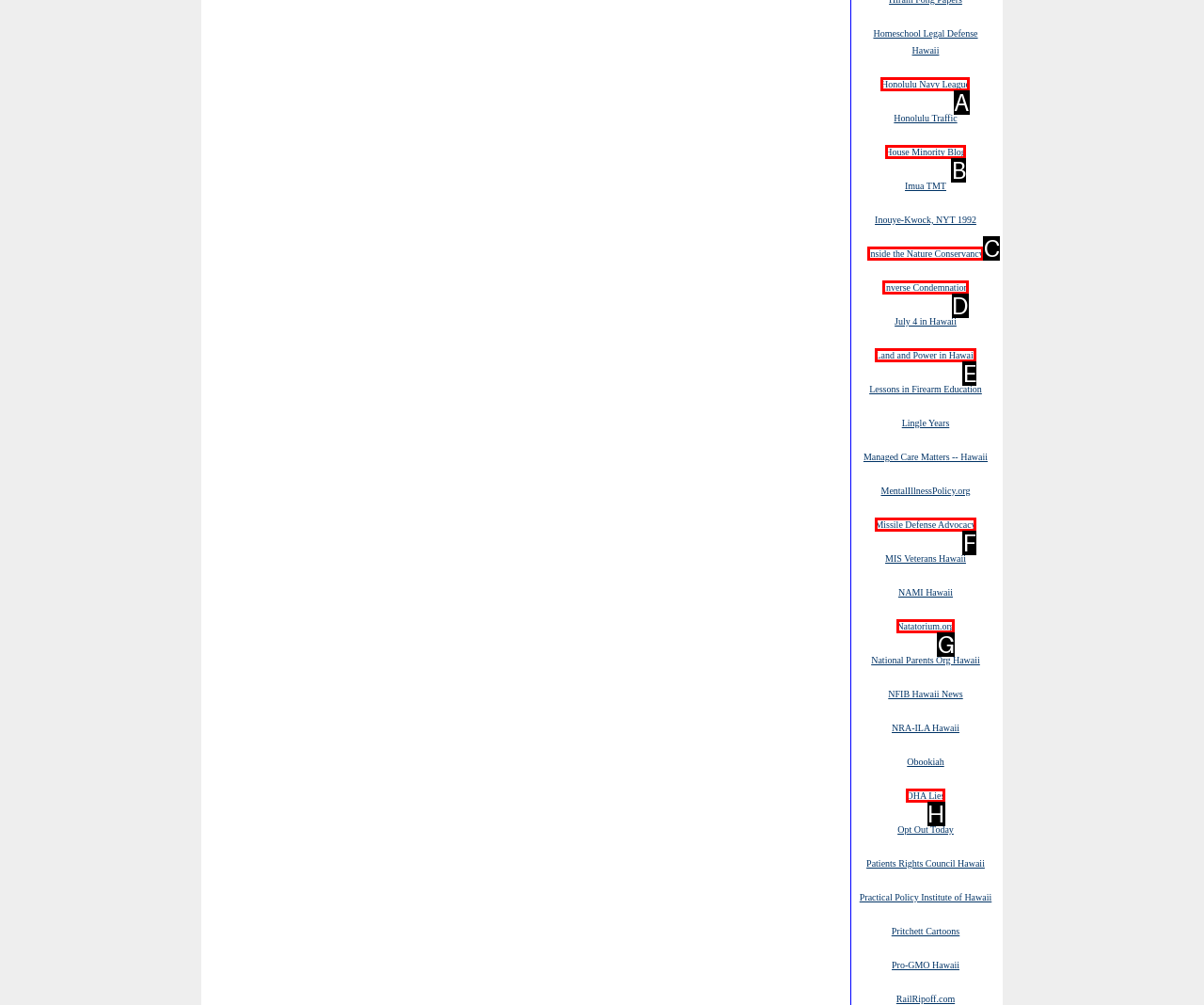Determine the HTML element to click for the instruction: go to Honolulu Navy League.
Answer with the letter corresponding to the correct choice from the provided options.

A